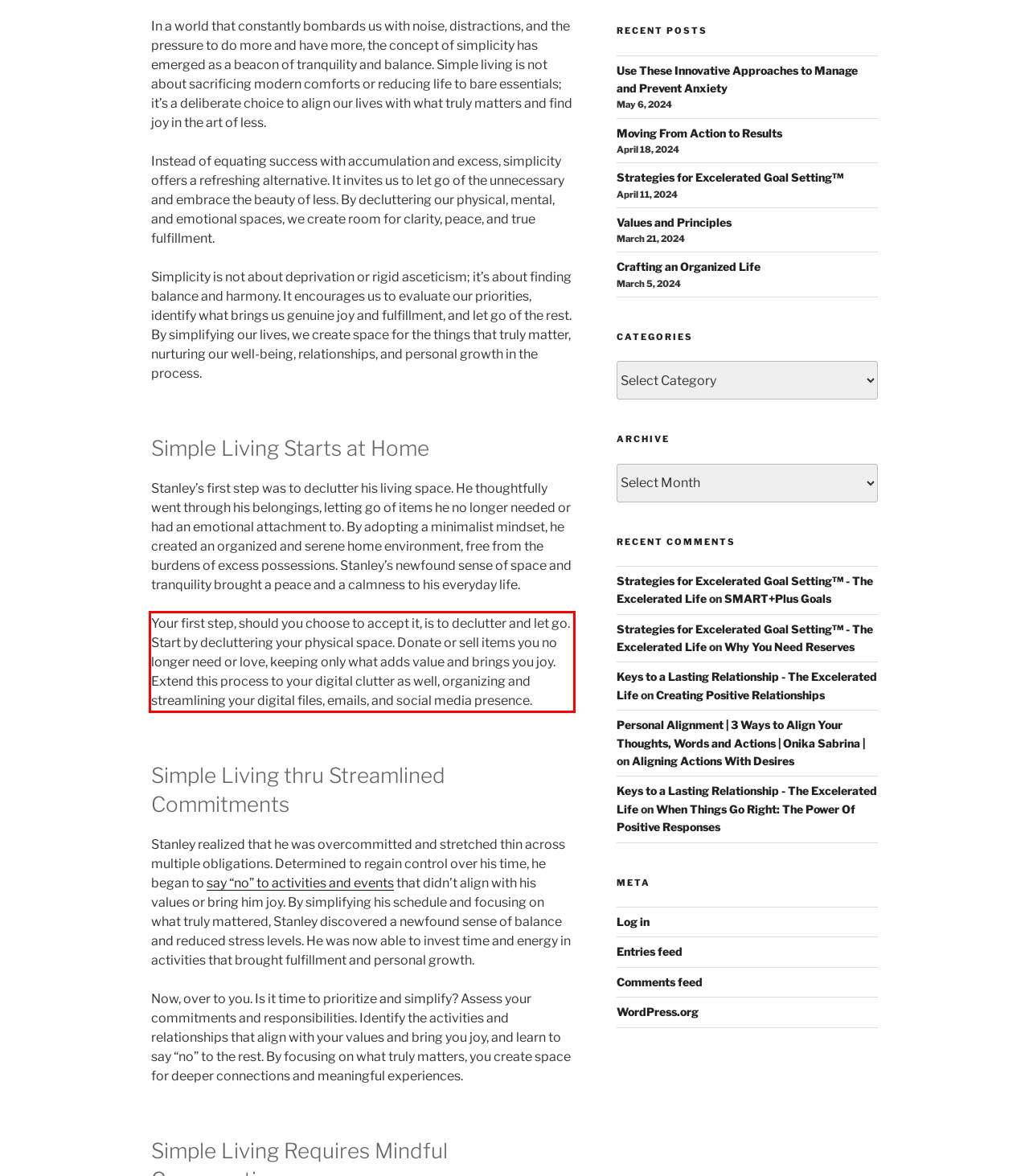Within the screenshot of a webpage, identify the red bounding box and perform OCR to capture the text content it contains.

Your first step, should you choose to accept it, is to declutter and let go. Start by decluttering your physical space. Donate or sell items you no longer need or love, keeping only what adds value and brings you joy. Extend this process to your digital clutter as well, organizing and streamlining your digital files, emails, and social media presence.